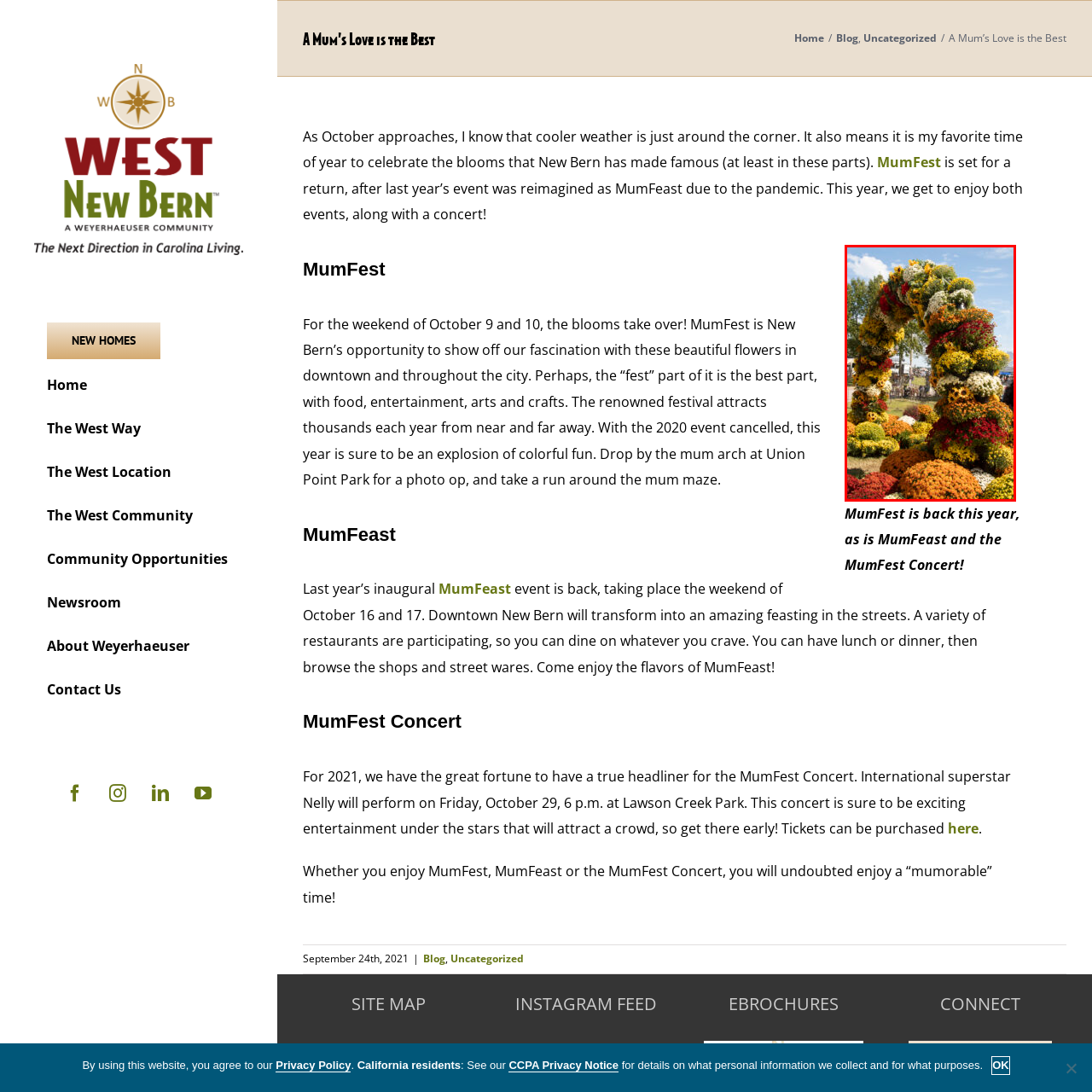Give an in-depth description of the image highlighted with the red boundary.

The image captures a vibrant floral display featuring an archway adorned with a stunning array of chrysanthemums and other seasonal flowers in hues of yellow, red, and white. This colorful installation is part of a celebration known as MumFest, held annually in New Bern, where the local community showcases its love for these blooms. The backdrop features a lively festival atmosphere, with attendees enjoying the festivities and activities related to the event. The arch serves as a picturesque centerpiece, offering a cheerful and inviting appeal, perfectly embodying the spirit of autumn and community celebration.